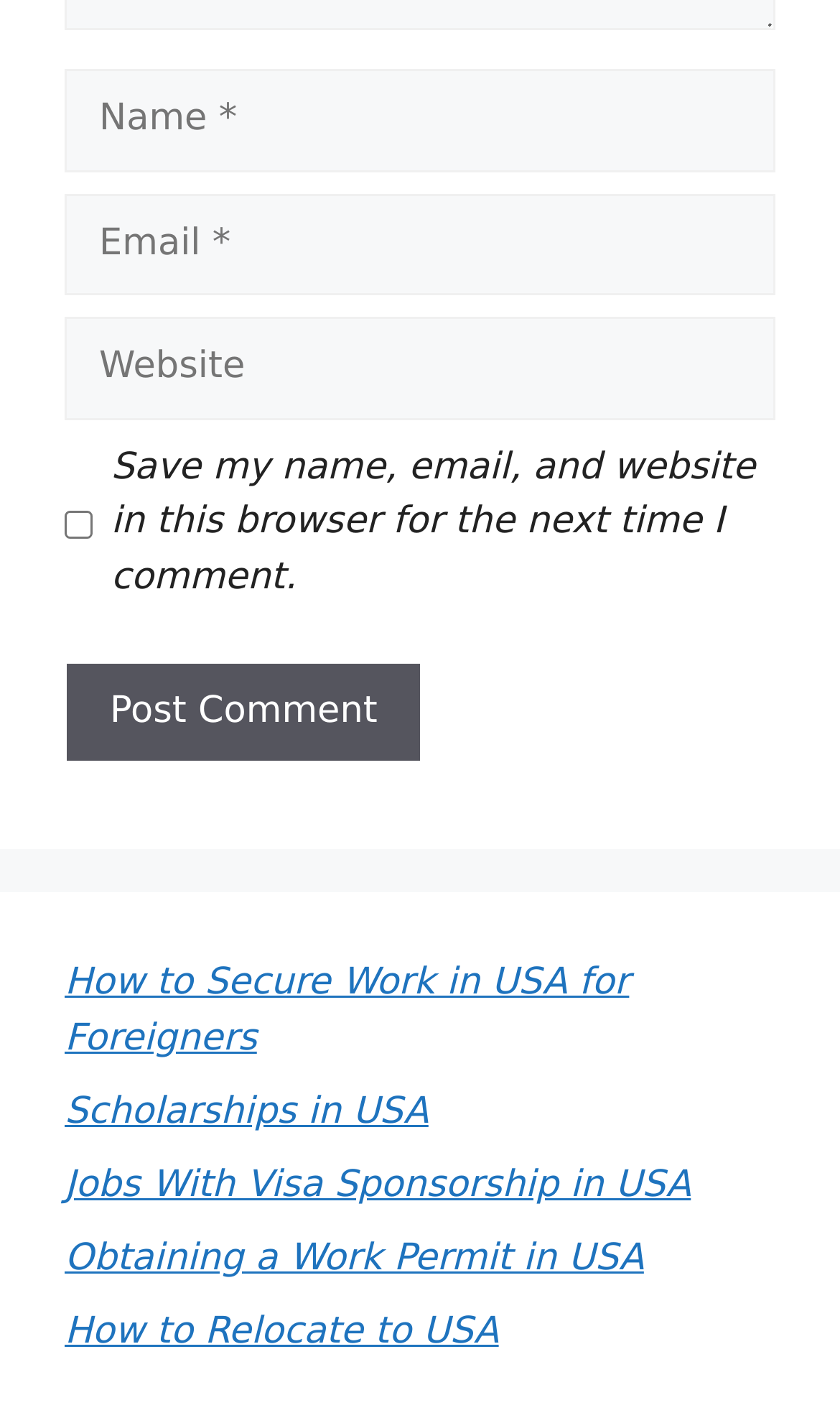What is the label of the first textbox?
Look at the screenshot and respond with one word or a short phrase.

Name